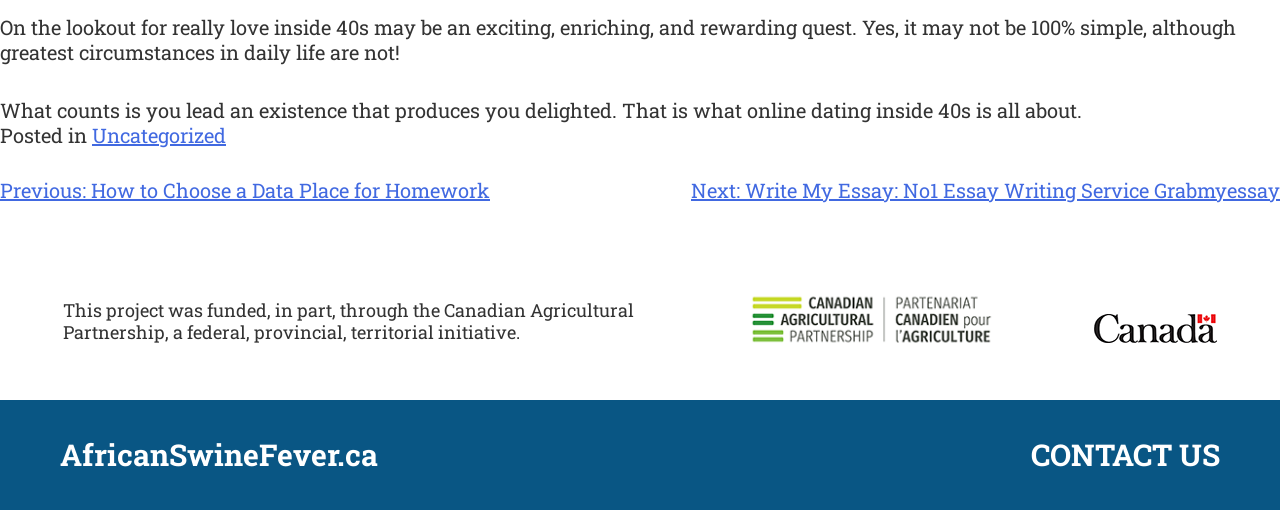Using details from the image, please answer the following question comprehensively:
How many images are present in the webpage?

The webpage contains two images, which can be identified by their bounding box coordinates and OCR text. One image is present in the LayoutTableCell element with ID 282, and the other is present in the LayoutTableCell element with ID 283.